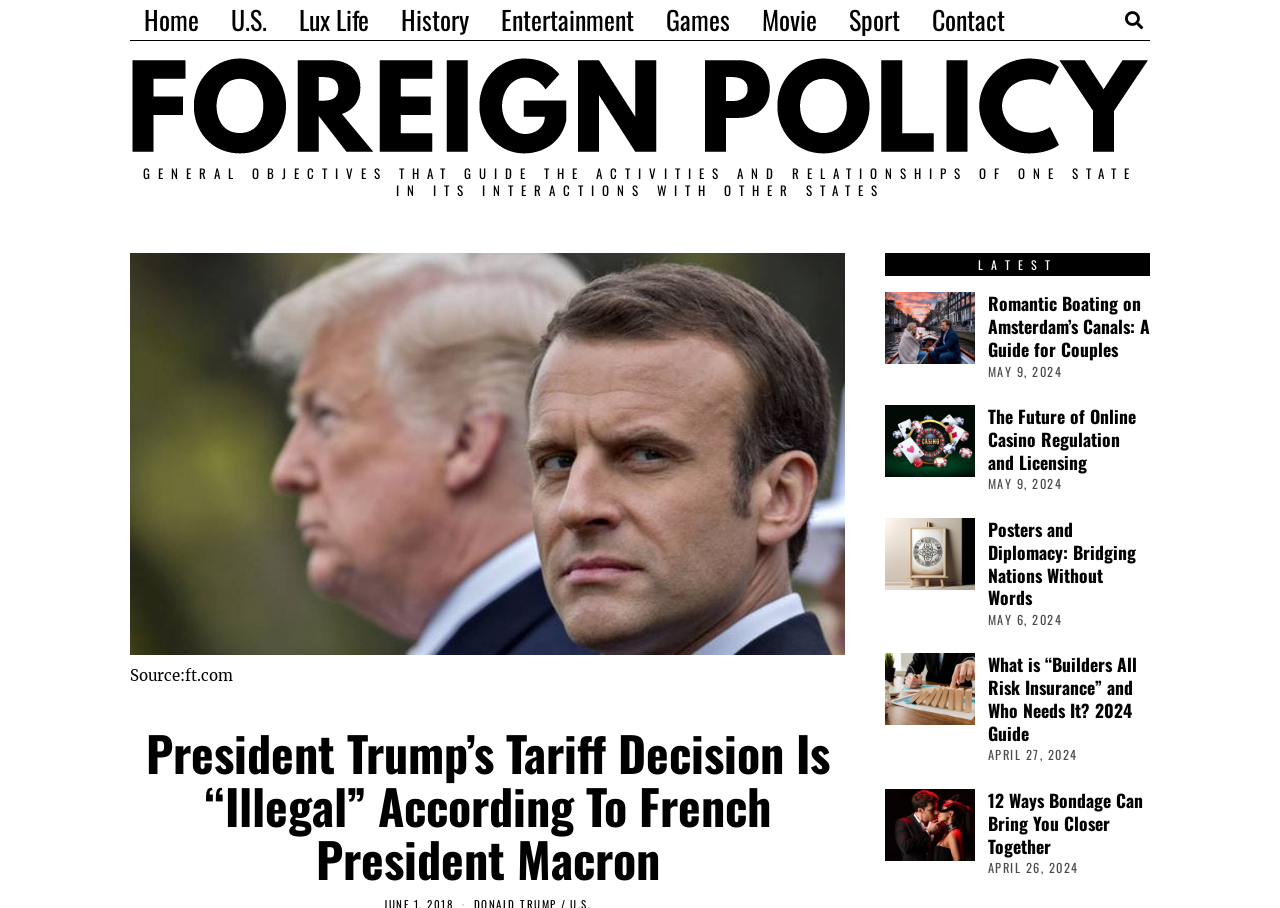Using the provided element description: "Lux Life", determine the bounding box coordinates of the corresponding UI element in the screenshot.

[0.223, 0.0, 0.299, 0.044]